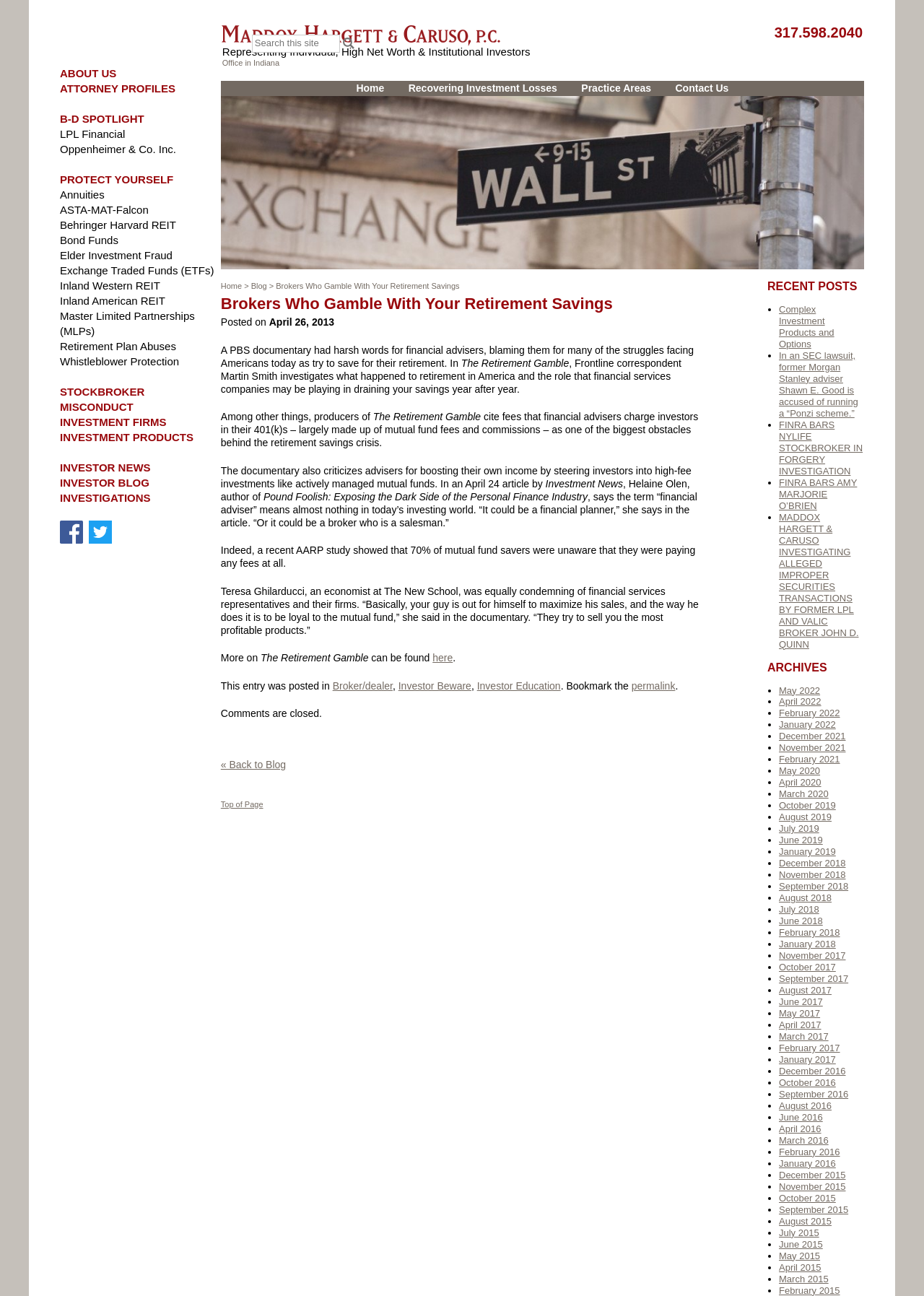What is the phone number listed on this webpage?
Please answer the question with as much detail as possible using the screenshot.

I determined the answer by looking at the text on the webpage, which lists the phone number 317.598.2040 as a contact number.